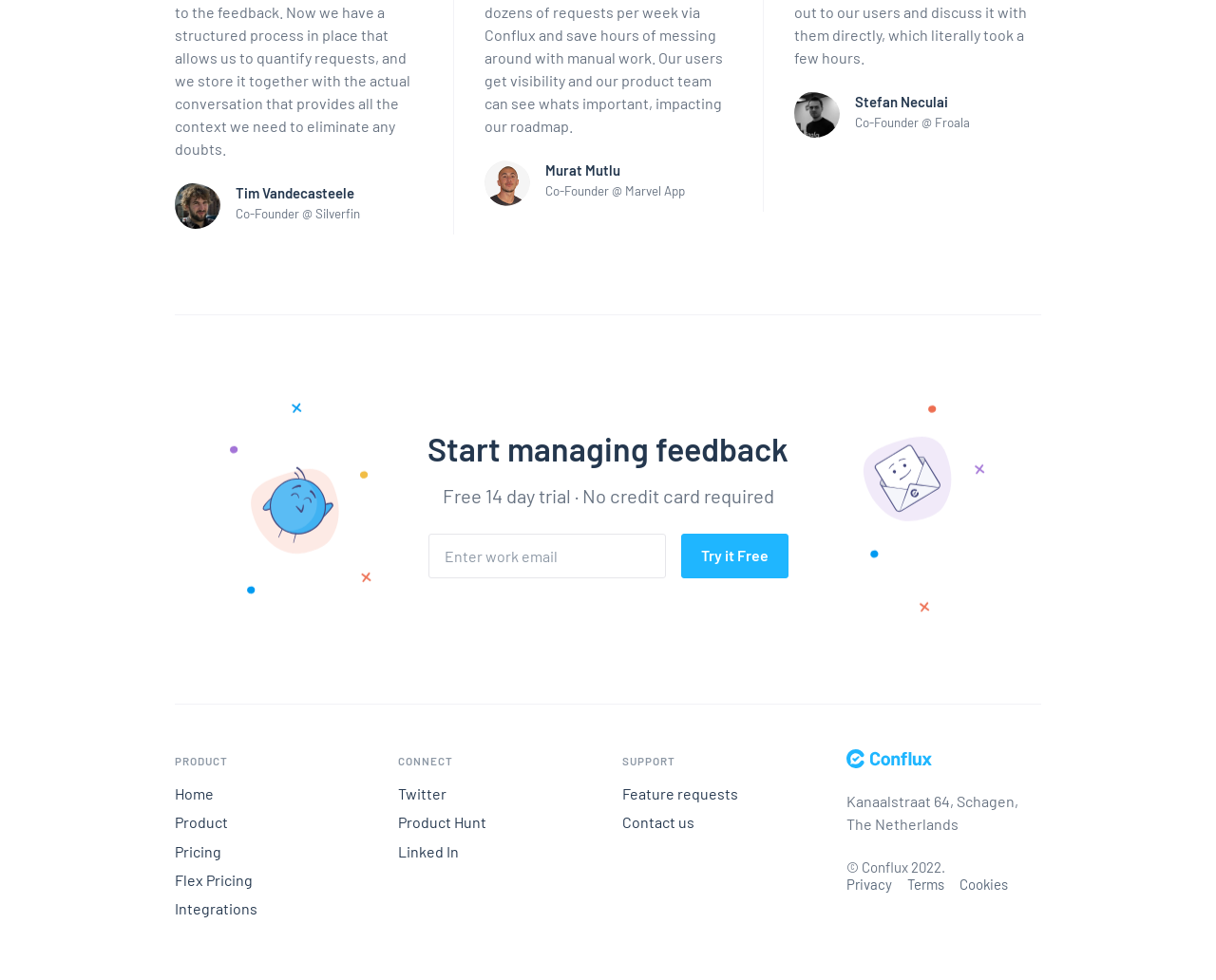Please respond to the question with a concise word or phrase:
What is the occupation of Tim Vandecasteele?

Co-Founder